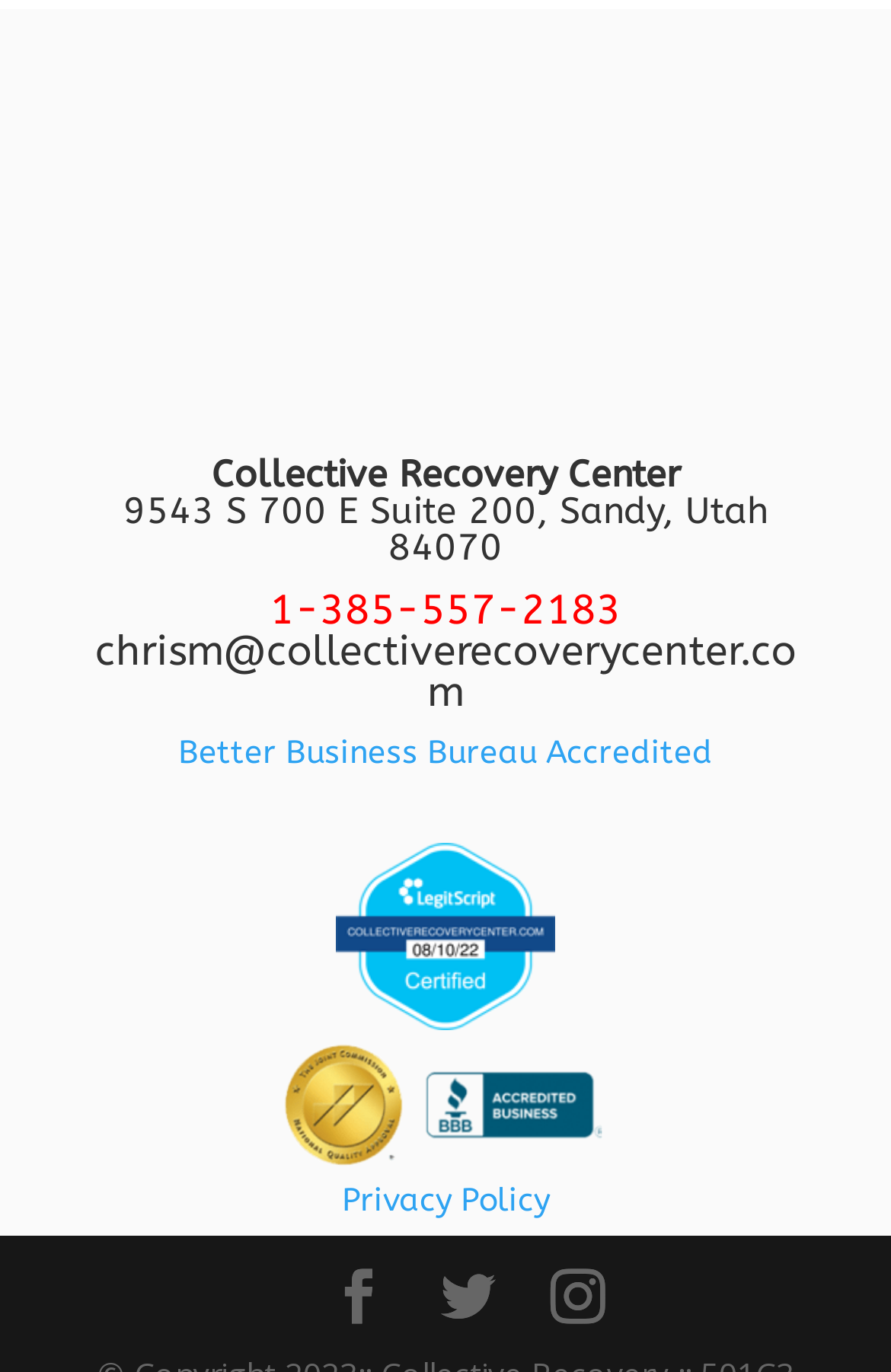Locate the bounding box of the UI element based on this description: "Facebook". Provide four float numbers between 0 and 1 as [left, top, right, bottom].

[0.372, 0.926, 0.433, 0.967]